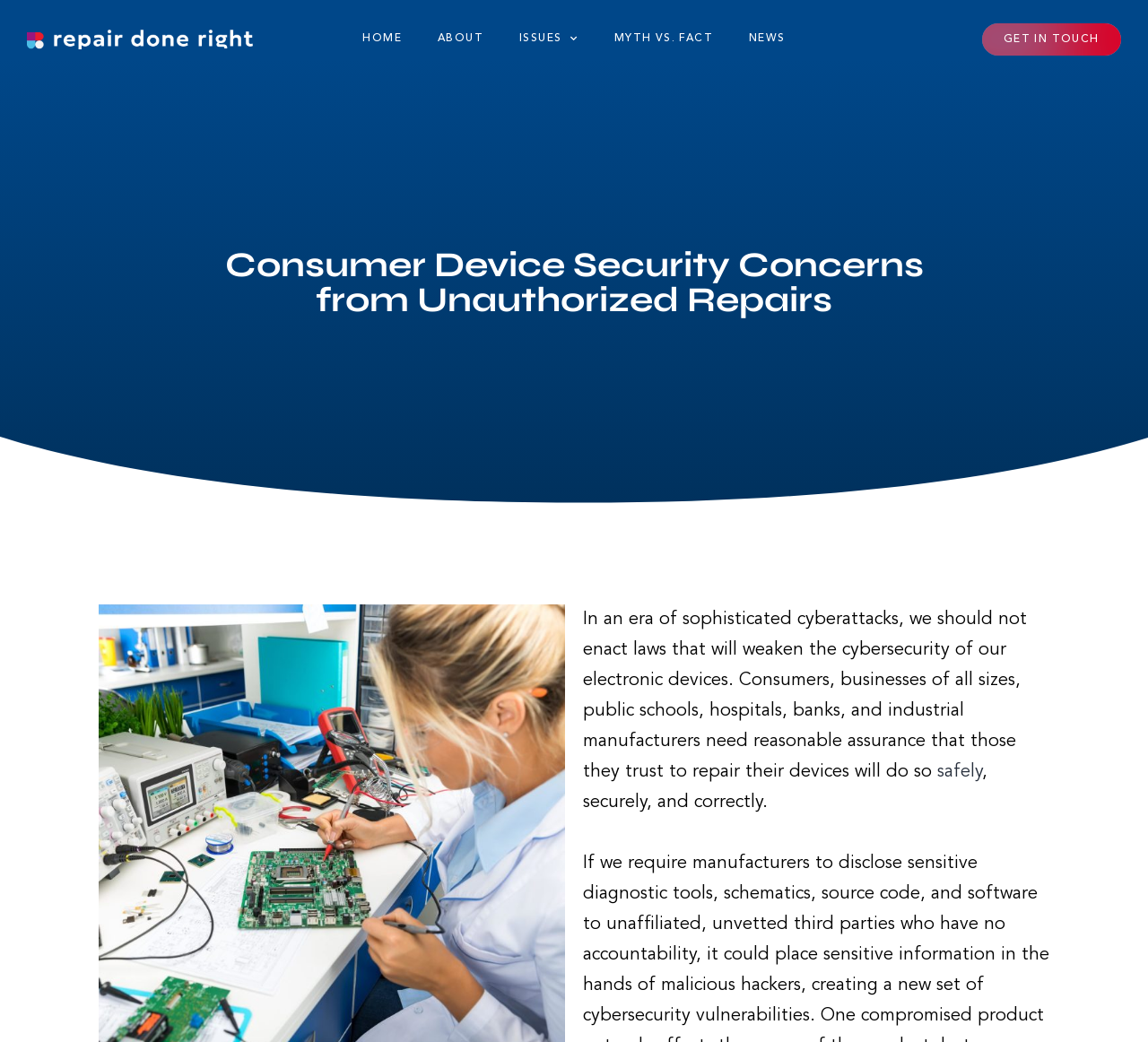Provide the bounding box coordinates in the format (top-left x, top-left y, bottom-right x, bottom-right y). All values are floating point numbers between 0 and 1. Determine the bounding box coordinate of the UI element described as: Get in touch

[0.855, 0.022, 0.976, 0.053]